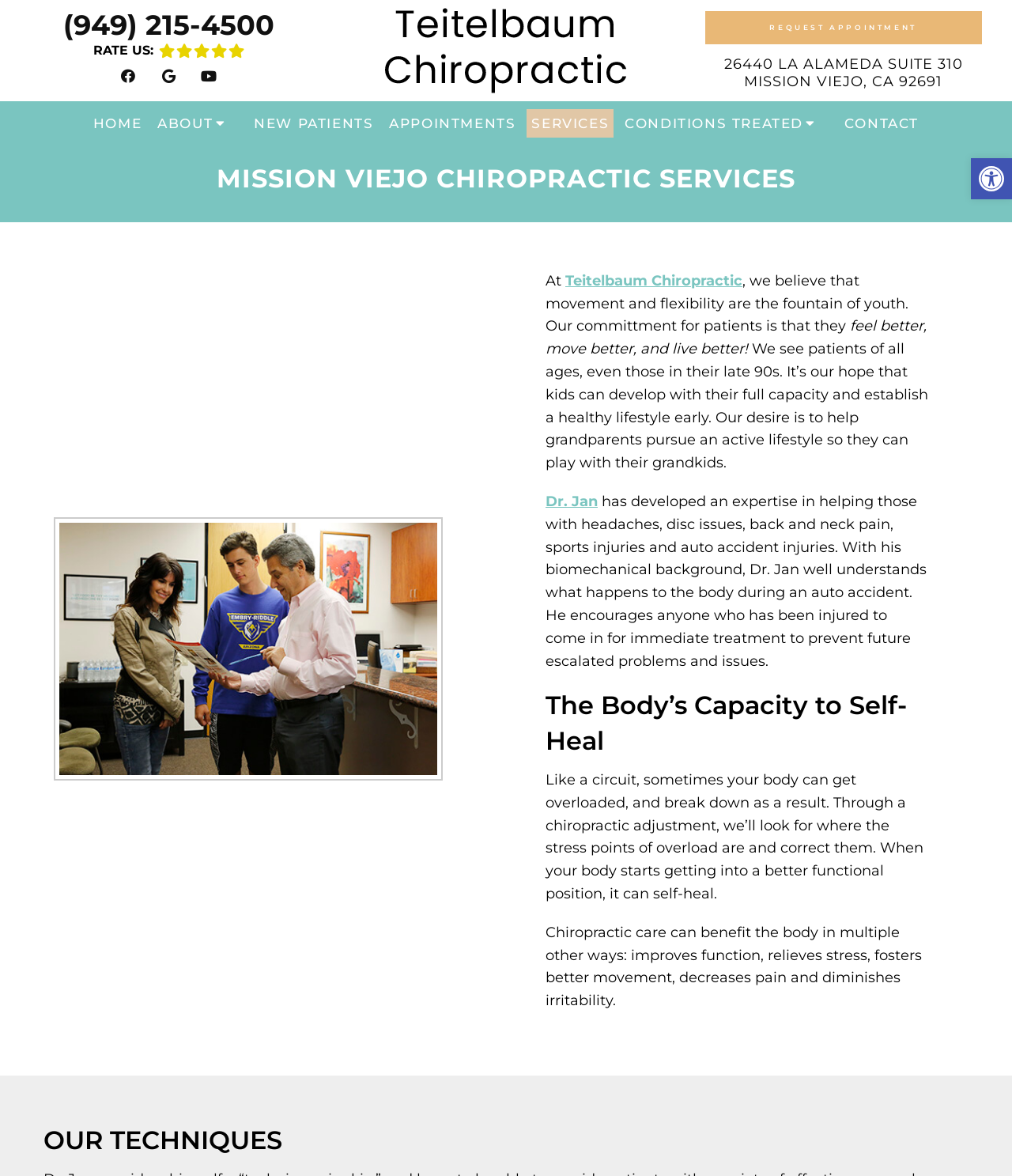Describe the webpage in detail, including text, images, and layout.

The webpage is about Mission Viejo Chiropractic Services, specifically Teitelbaum Chiropractic, located in Mission Viejo, CA. At the top left, there is a phone number "(949) 215-4500" and a "RATE US:" text with five star rating icons next to it. Below these, there are three social media links and a link to request an appointment.

The main heading "Teitelbaum Chiropractic" is located at the top center, with an image of the chiropractic office's logo next to it. Below this, there is a link to the office's address "26440 LA ALAMEDA SUITE 310 MISSION VIEJO, CA 92691".

On the top right, there is a navigation menu with links to "HOME", "ABOUT", "NEW PATIENTS", "APPOINTMENTS", "SERVICES", "CONDITIONS TREATED", and "CONTACT".

The main content of the webpage is divided into sections. The first section has a heading "MISSION VIEJO CHIROPRACTIC SERVICES" and describes the chiropractic office's philosophy, stating that they believe movement and flexibility are essential for a healthy lifestyle. The text also mentions that they see patients of all ages and aim to help them feel better, move better, and live better.

The next section is about Dr. Jan, who has expertise in treating headaches, disc issues, back and neck pain, sports injuries, and auto accident injuries. The text explains that Dr. Jan understands the biomechanical effects of auto accidents on the body and encourages immediate treatment to prevent future problems.

The following section has a heading "The Body’s Capacity to Self-Heal" and explains how chiropractic adjustments can help the body self-heal by correcting stress points and improving function, relieving stress, and decreasing pain.

The final section has a heading "OUR TECHNIQUES" but does not provide further information.

At the bottom right, there is a button to open the toolbar accessibility tools, accompanied by an image of the accessibility tools icon.